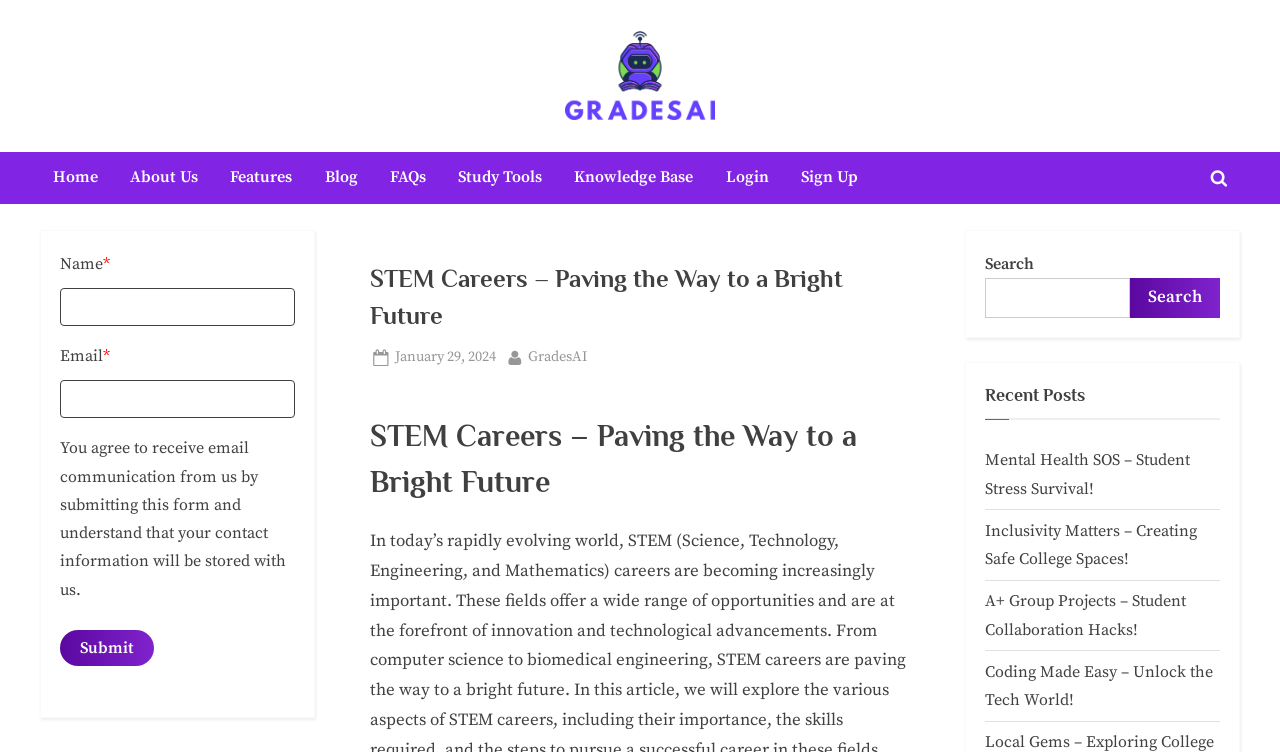Please provide the bounding box coordinates in the format (top-left x, top-left y, bottom-right x, bottom-right y). Remember, all values are floating point numbers between 0 and 1. What is the bounding box coordinate of the region described as: Posted on January 29, 2024

[0.308, 0.459, 0.387, 0.493]